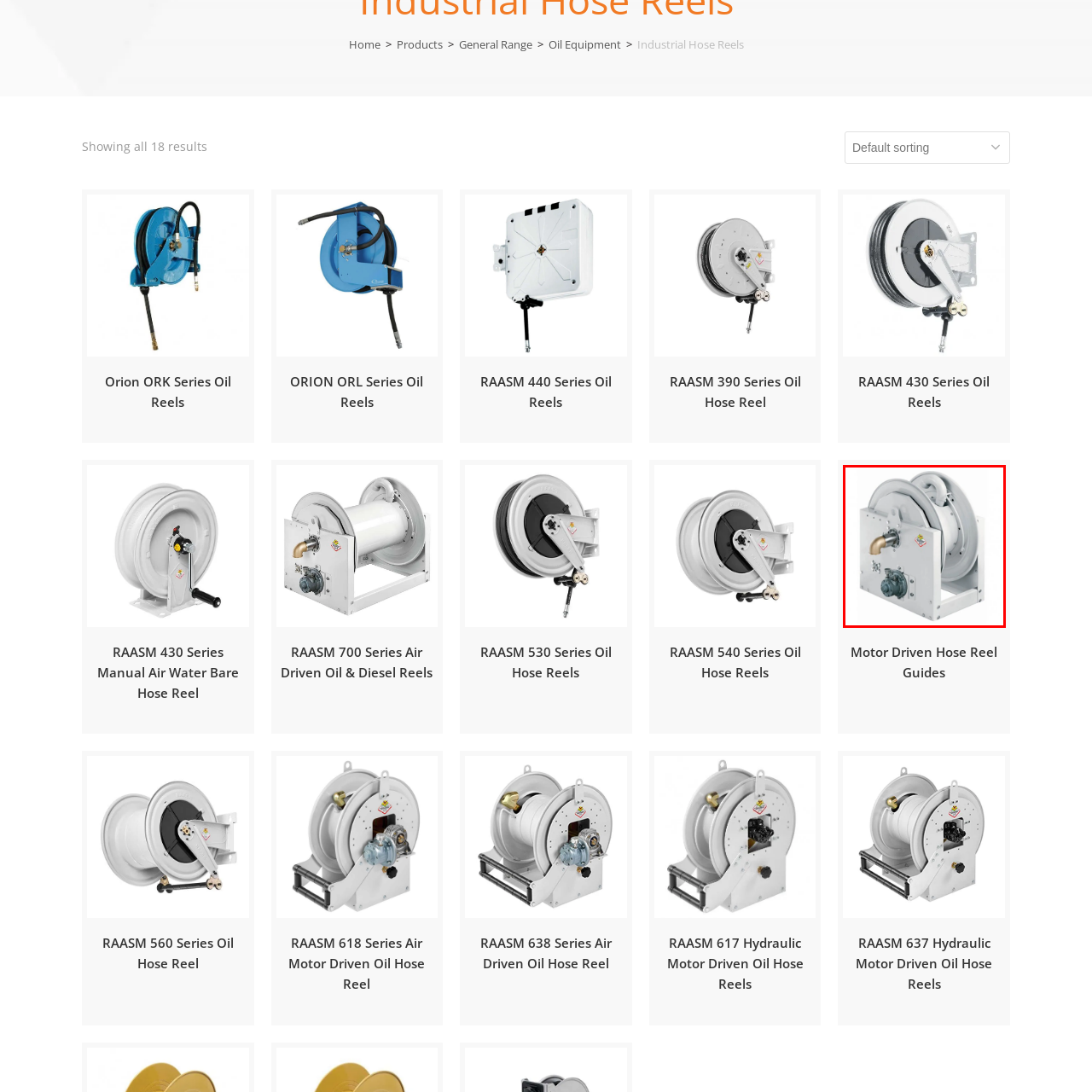Construct a detailed caption for the image enclosed in the red box.

This image features a RAASM 430 Series Oil Reel, showcasing its robust design and functional components. The reel is mounted on a sturdy frame, ideal for efficient storage and dispensing of oil. The front view reveals a large, circular reel with a smooth surface, designed to minimize friction and wear during operation. Installed components, including a metal spool and a connector pipe, suggest its utility for guiding oil smoothly while in use. This reel is suitable for industrial and commercial settings, emphasizing reliability and ease of maintenance for fluid handling tasks.